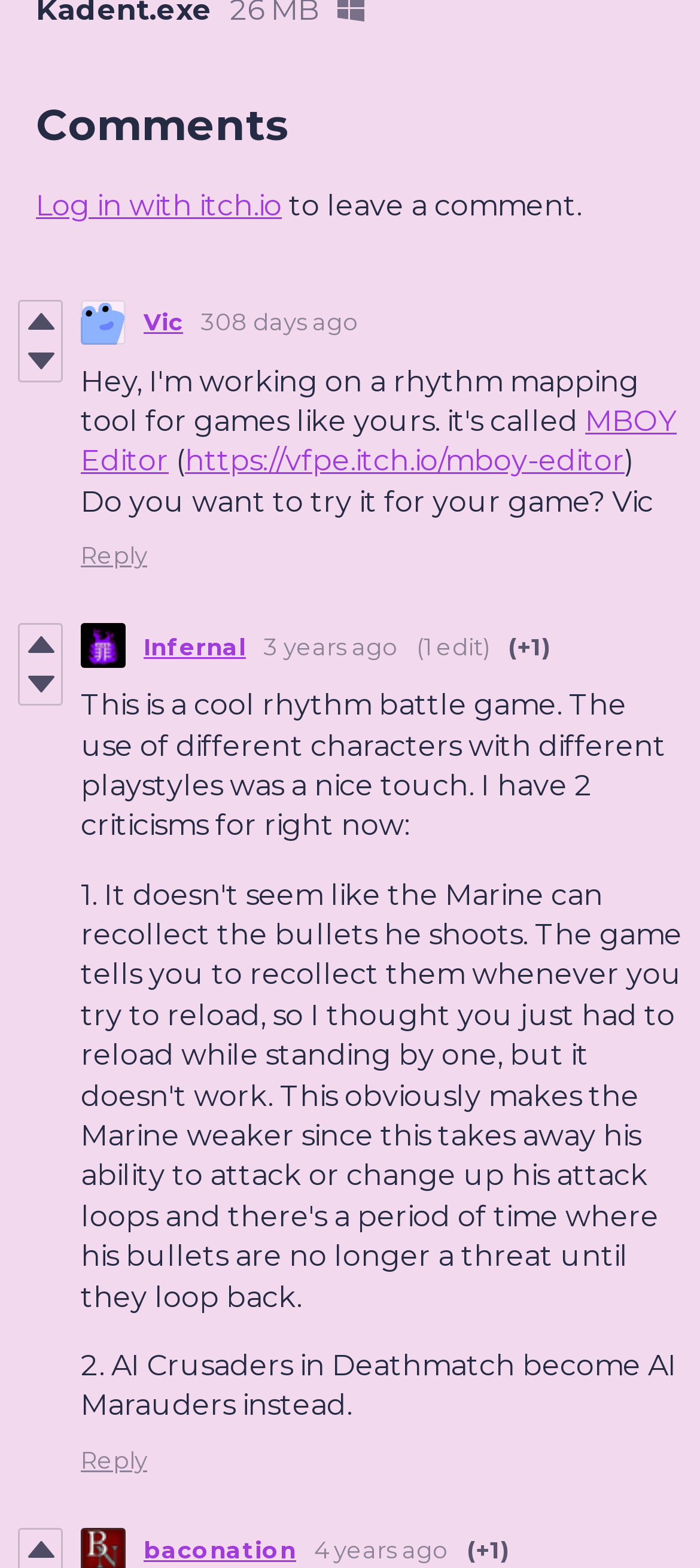Identify the bounding box coordinates of the element to click to follow this instruction: 'Log in with itch.io'. Ensure the coordinates are four float values between 0 and 1, provided as [left, top, right, bottom].

[0.051, 0.12, 0.403, 0.142]